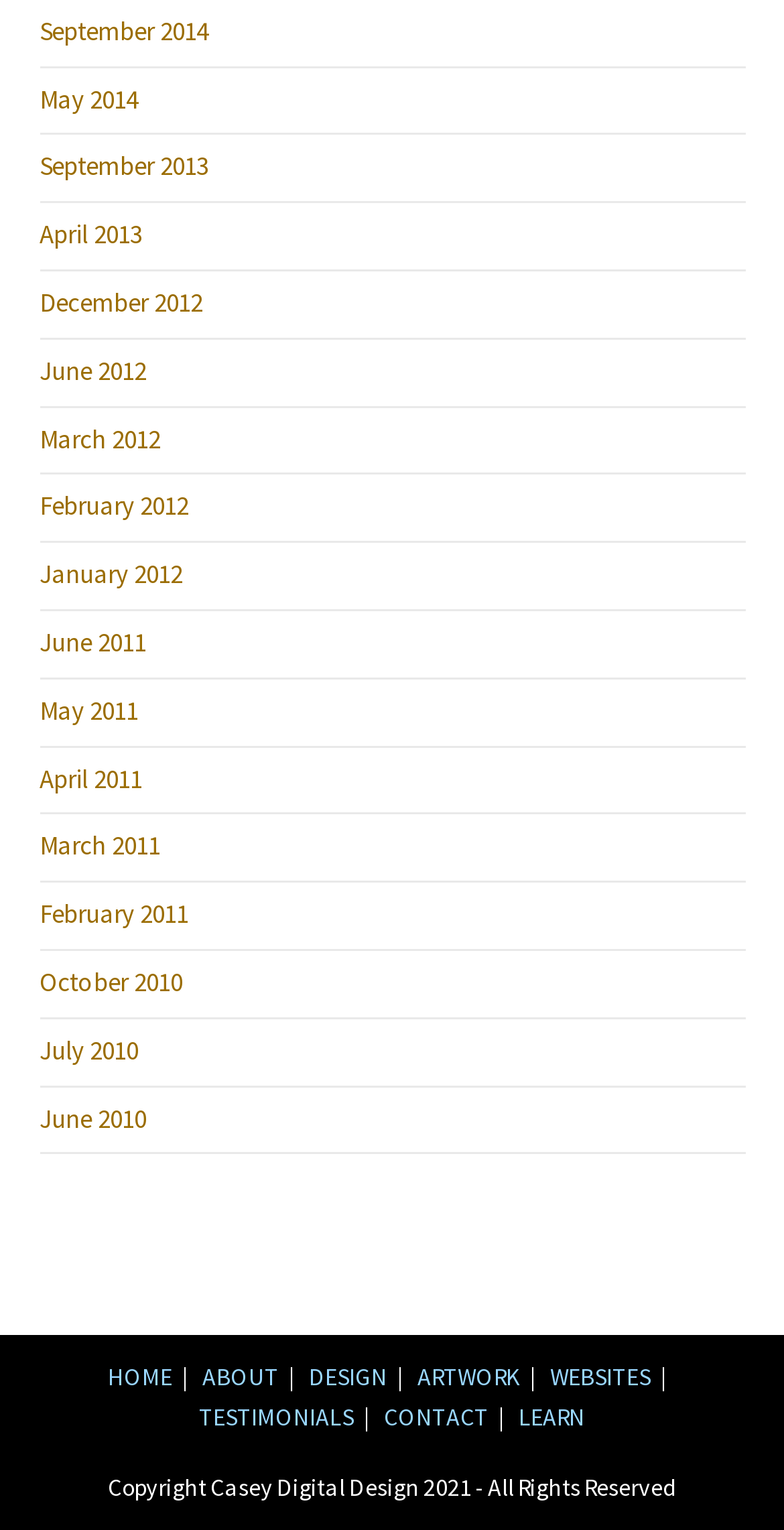How many links are there in the bottom section?
Answer the question with a thorough and detailed explanation.

I looked at the bottom section of the webpage and found that there are 4 links labeled as 'CONTACT', 'LEARN', 'TESTIMONIALS', and 'HOME'.